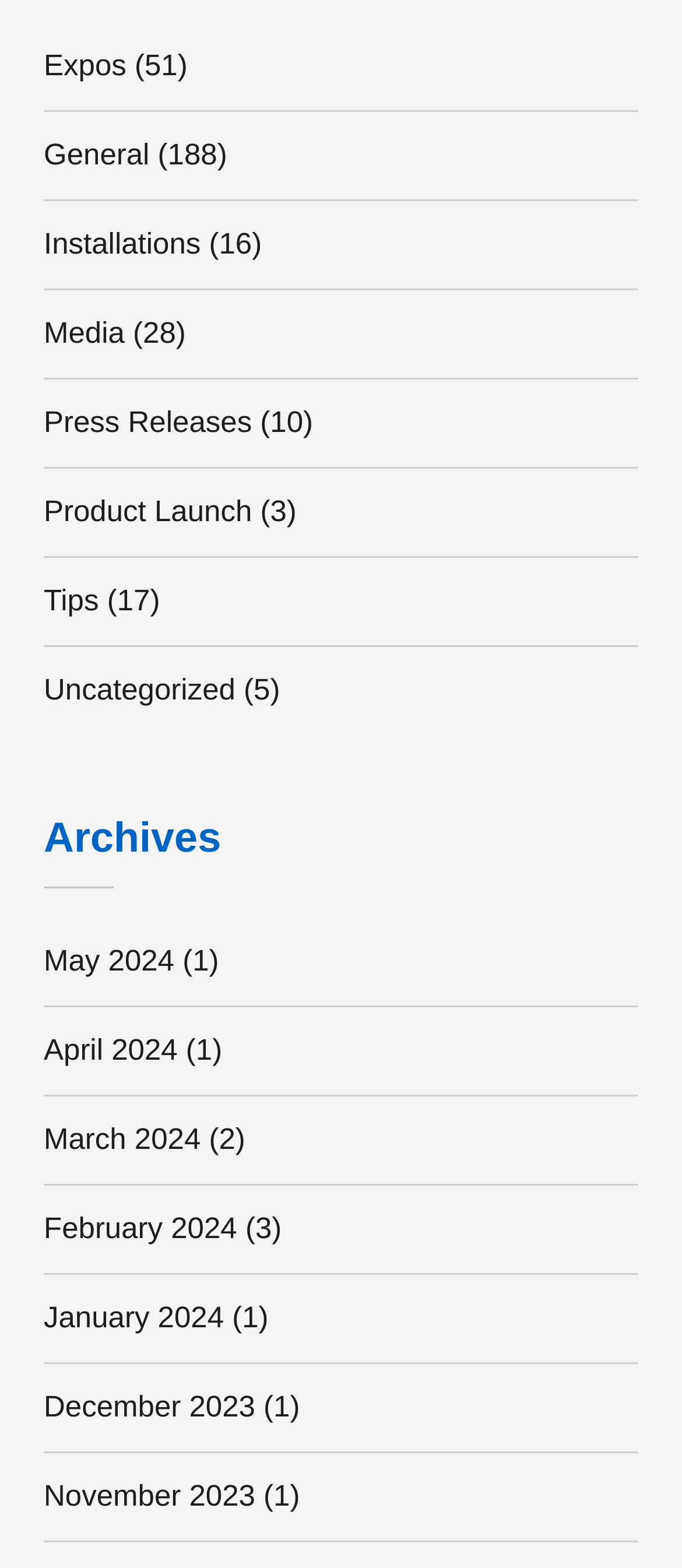Bounding box coordinates are given in the format (top-left x, top-left y, bottom-right x, bottom-right y). All values should be floating point numbers between 0 and 1. Provide the bounding box coordinate for the UI element described as: Media

[0.064, 0.202, 0.183, 0.223]